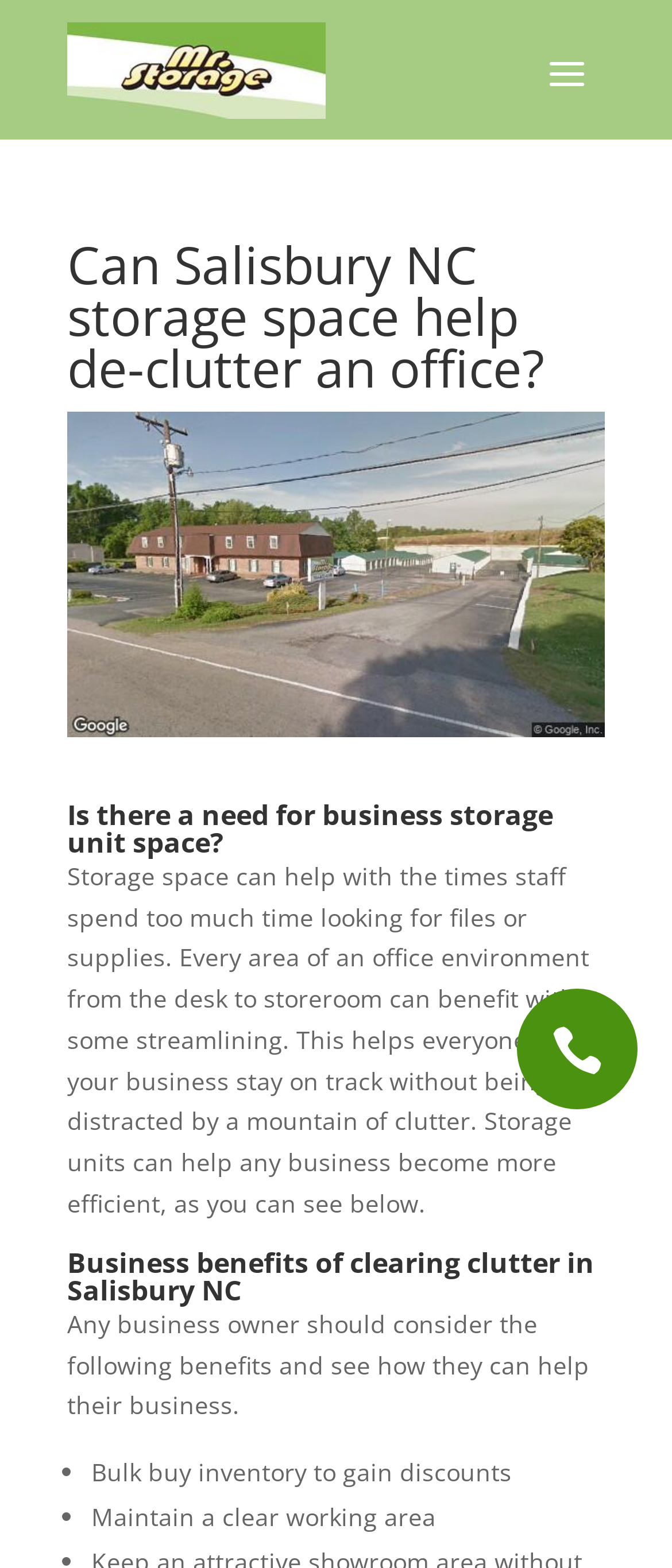What is one area of an office that can benefit from streamlining?
Please give a detailed and elaborate explanation in response to the question.

According to the webpage, every area of an office environment can benefit from streamlining, including the desk. This is mentioned in the paragraph under the heading 'Is there a need for business storage unit space?'.